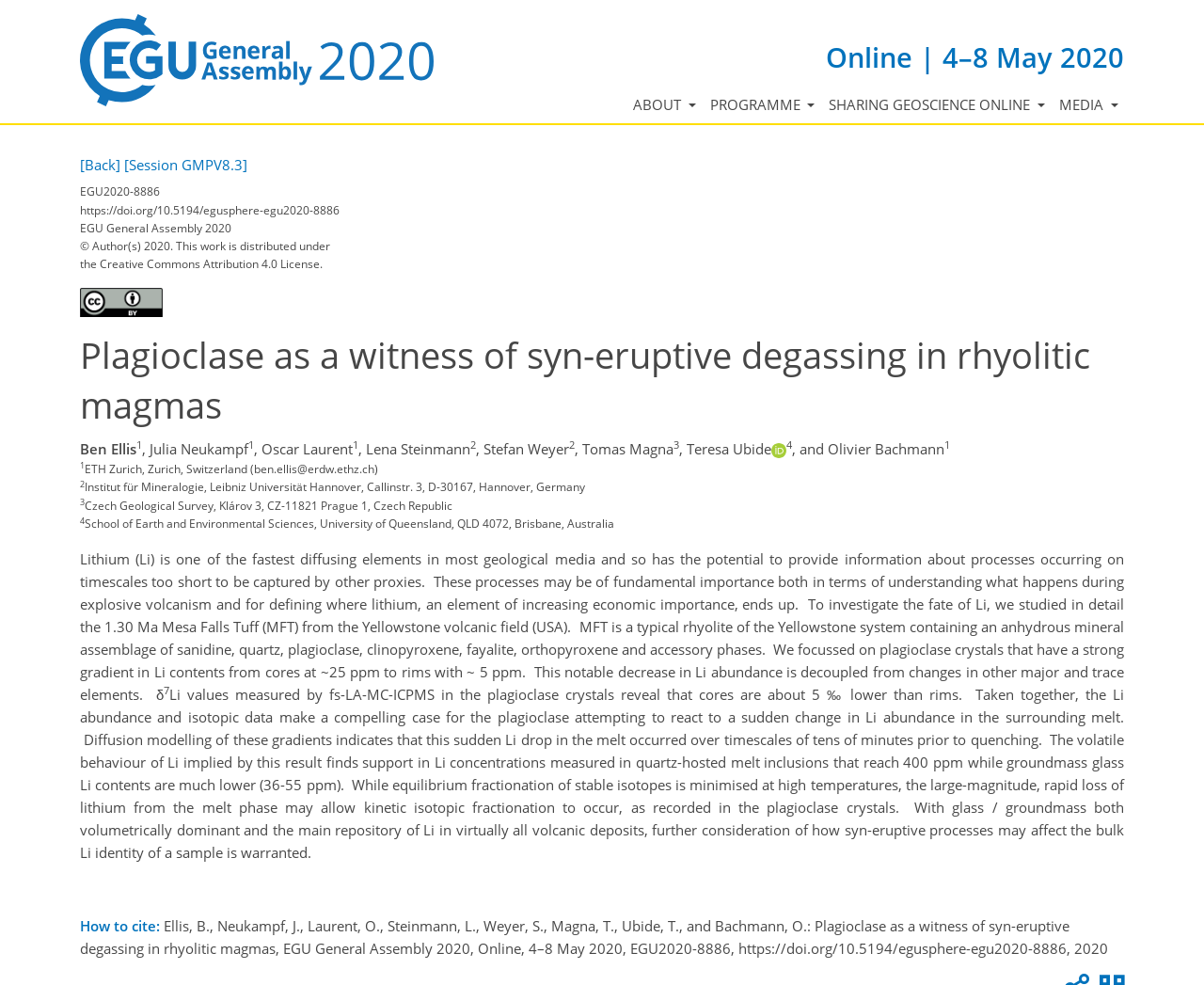Provide the bounding box coordinates of the HTML element this sentence describes: "[Session GMPV8.3]". The bounding box coordinates consist of four float numbers between 0 and 1, i.e., [left, top, right, bottom].

[0.103, 0.157, 0.205, 0.177]